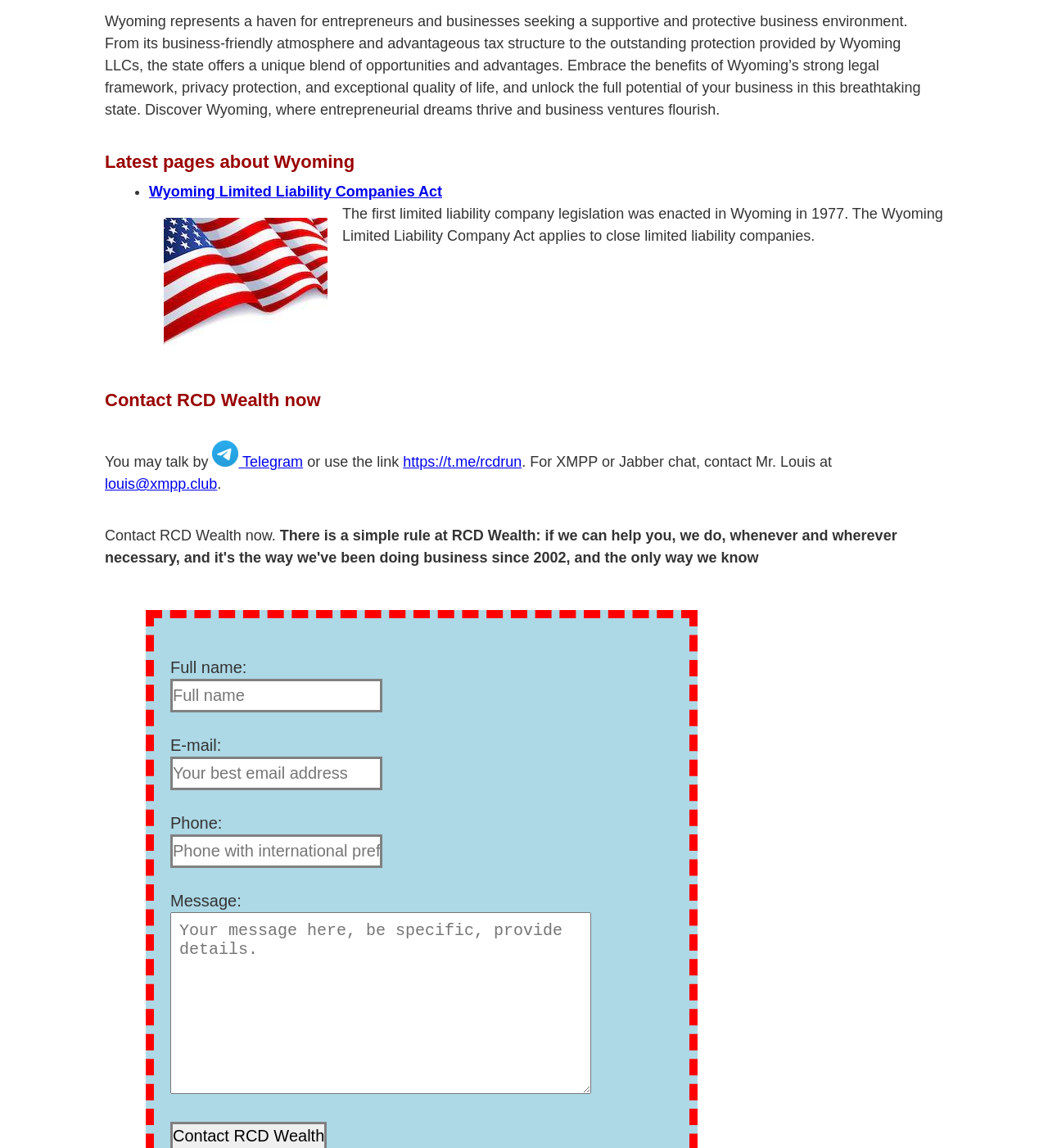Locate the UI element described by Contact RCD Wealth now and provide its bounding box coordinates. Use the format (top-left x, top-left y, bottom-right x, bottom-right y) with all values as floating point numbers between 0 and 1.

[0.1, 0.34, 0.306, 0.358]